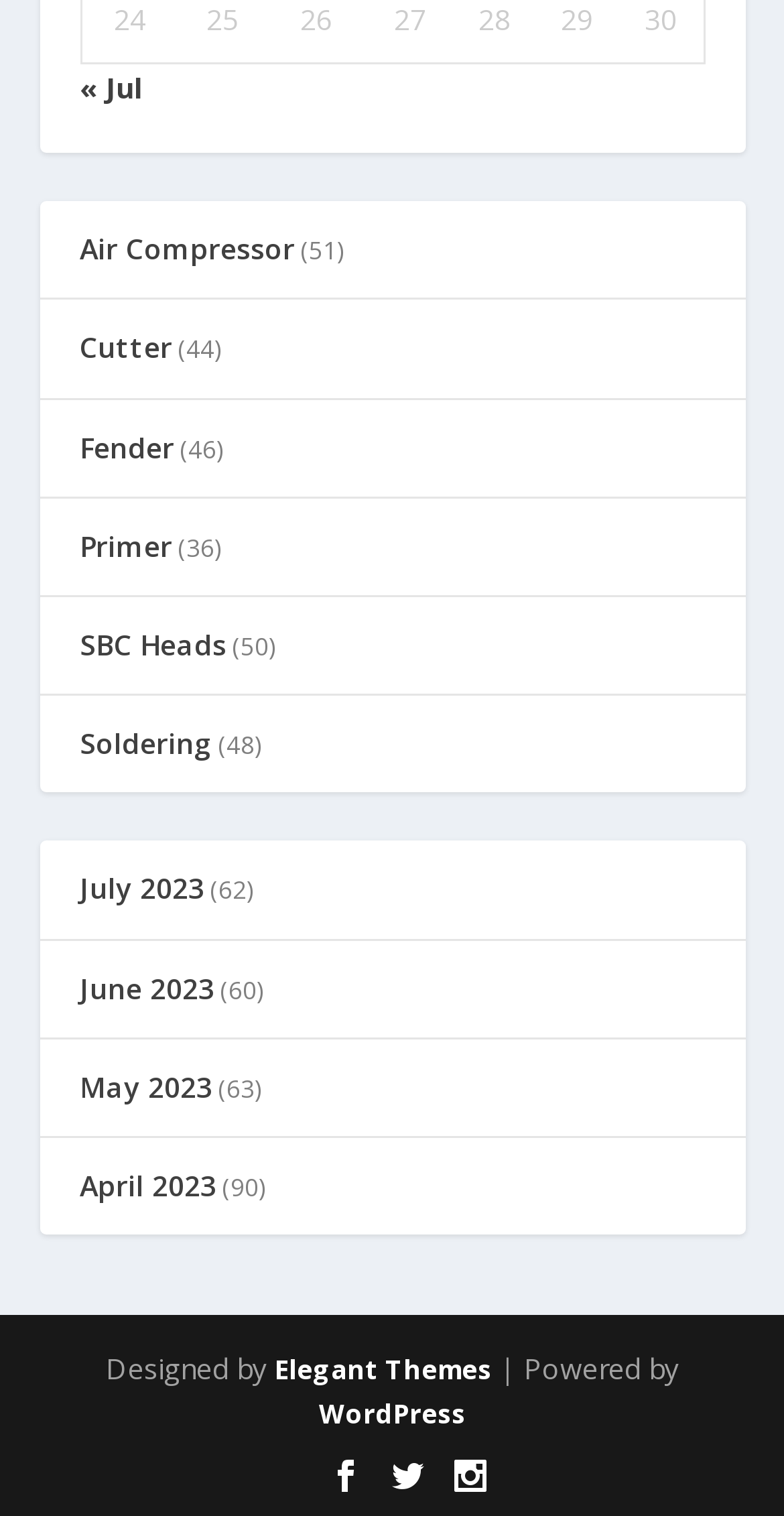Please determine the bounding box coordinates for the UI element described here. Use the format (top-left x, top-left y, bottom-right x, bottom-right y) with values bounded between 0 and 1: Fender

[0.101, 0.282, 0.222, 0.307]